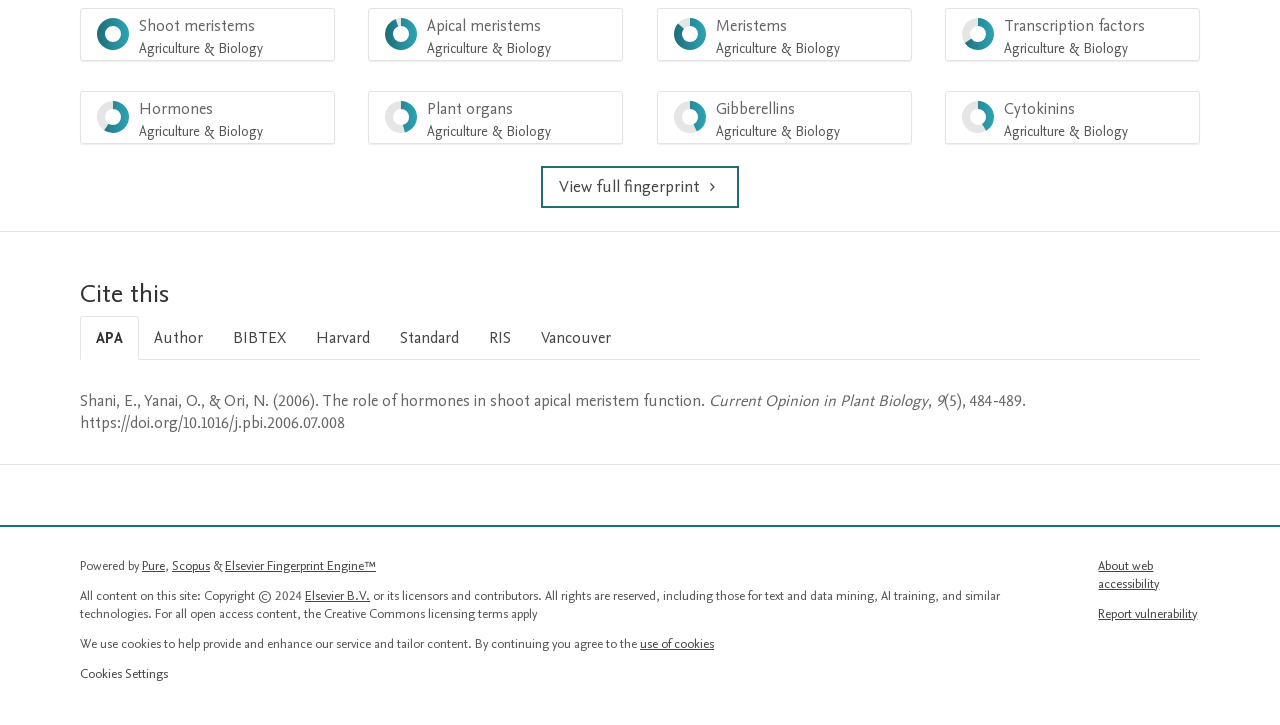What is the title of the article cited?
Analyze the screenshot and provide a detailed answer to the question.

I found the StaticText 'The role of hormones in shoot apical meristem function' in the tabpanel 'APA', which indicates that the title of the article cited is 'The role of hormones in shoot apical meristem function'.